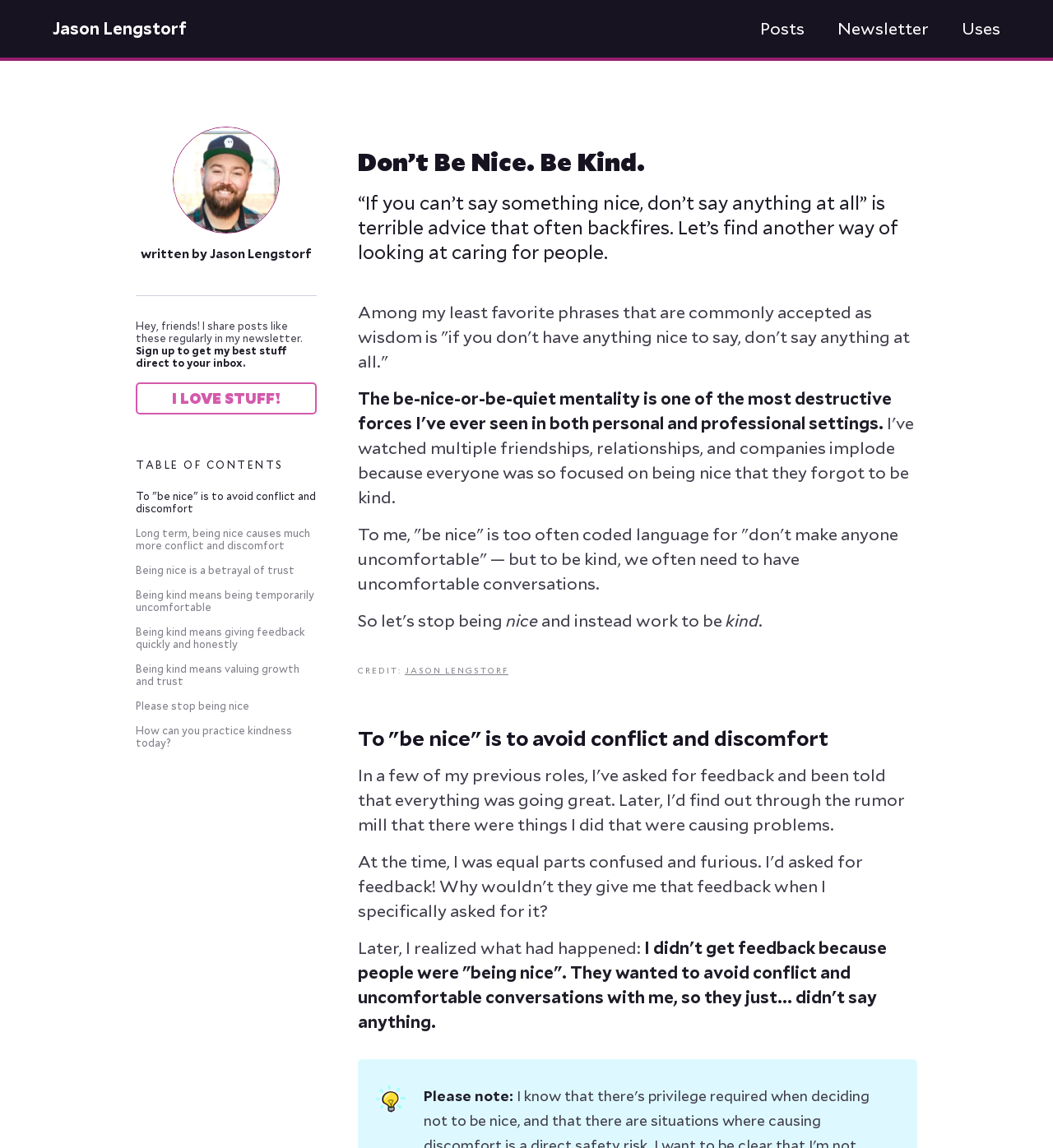Locate the bounding box coordinates of the element I should click to achieve the following instruction: "Explore the table of contents".

[0.129, 0.394, 0.301, 0.416]